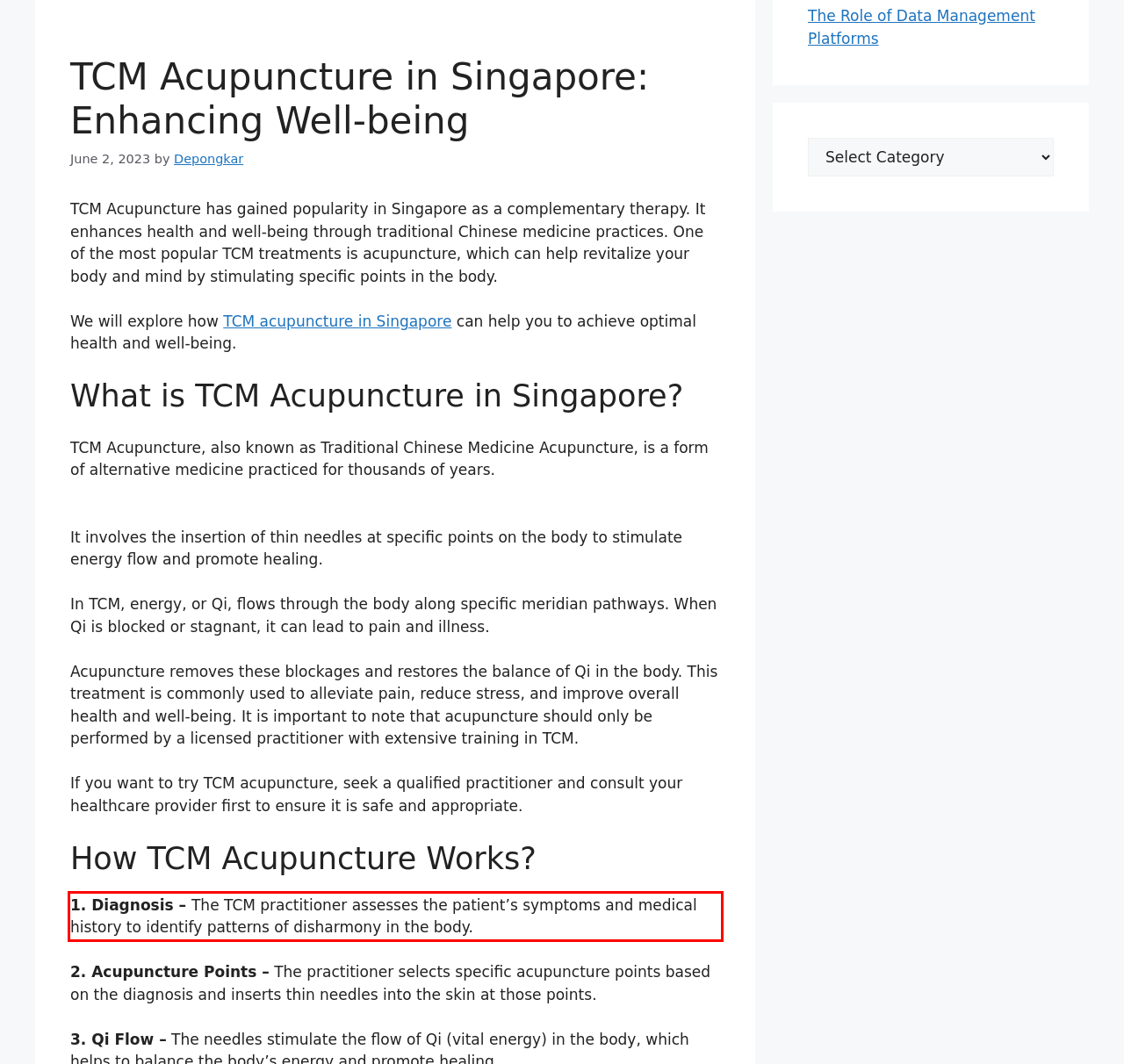Please perform OCR on the text content within the red bounding box that is highlighted in the provided webpage screenshot.

1. Diagnosis – The TCM practitioner assesses the patient’s symptoms and medical history to identify patterns of disharmony in the body.